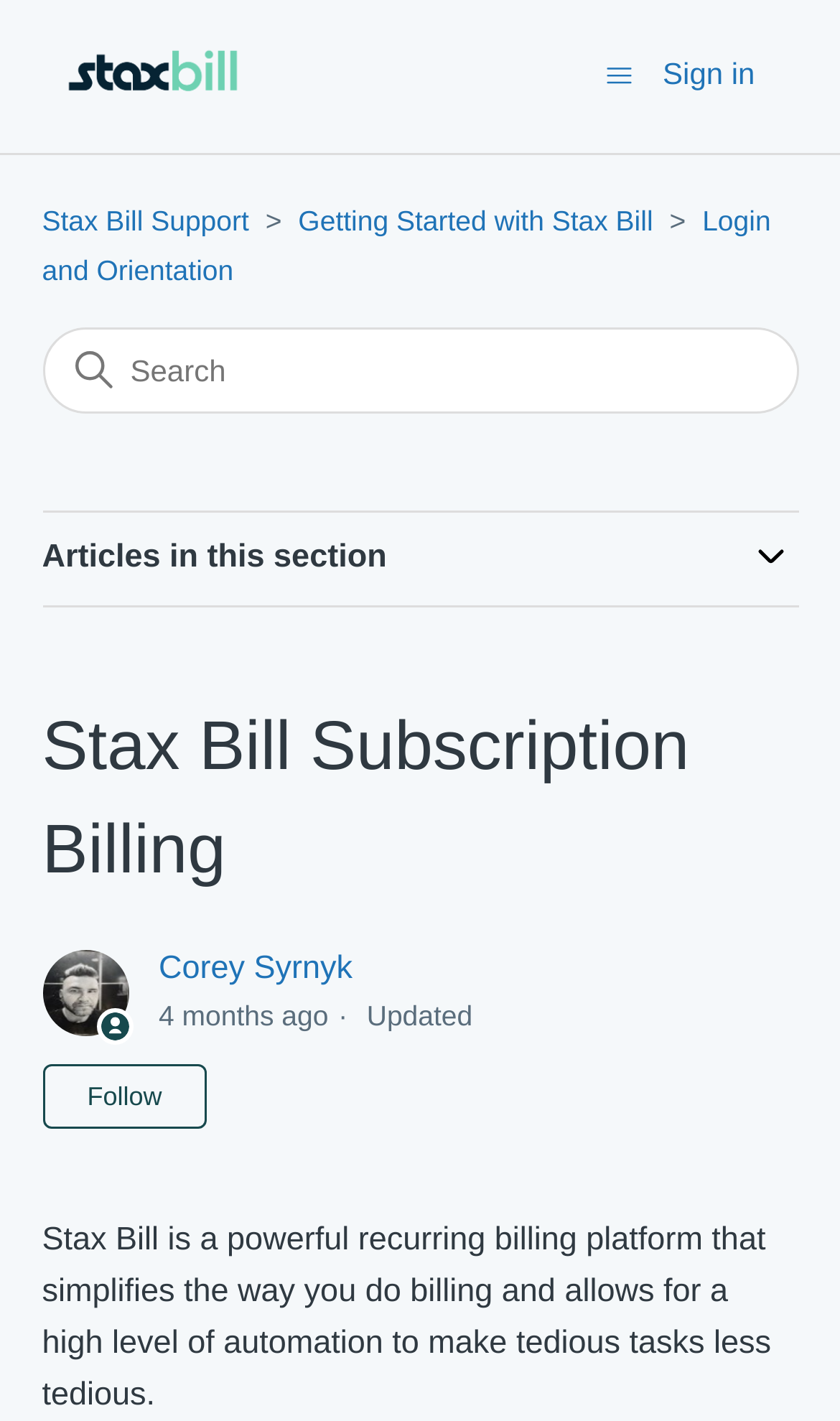Determine the bounding box coordinates of the clickable region to follow the instruction: "Search for articles".

[0.05, 0.23, 0.95, 0.291]